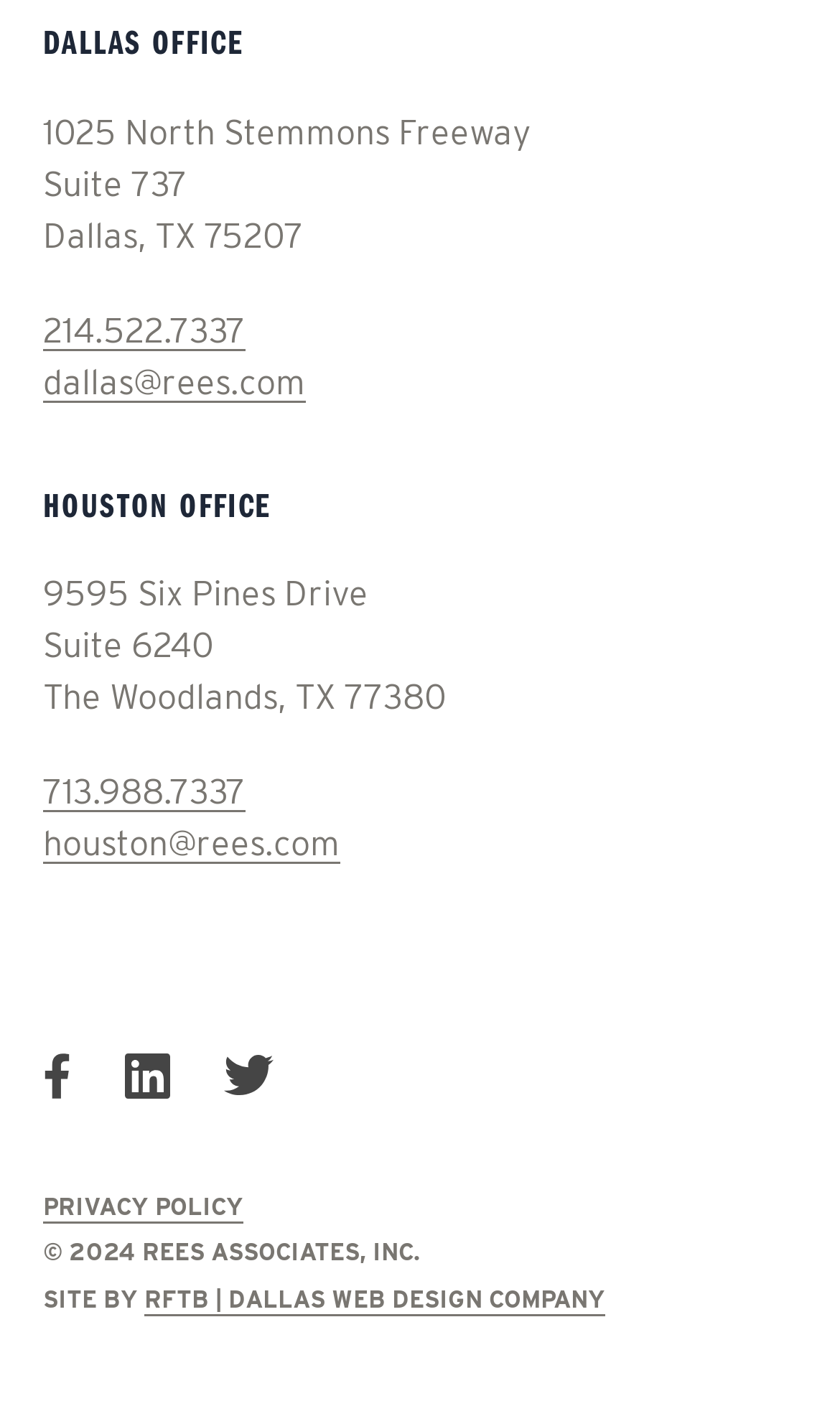Examine the image and give a thorough answer to the following question:
What is the phone number of the Dallas office?

I looked for the link element that contains a phone number and is associated with the 'DALLAS OFFICE' heading, which is '214.522.7337'.